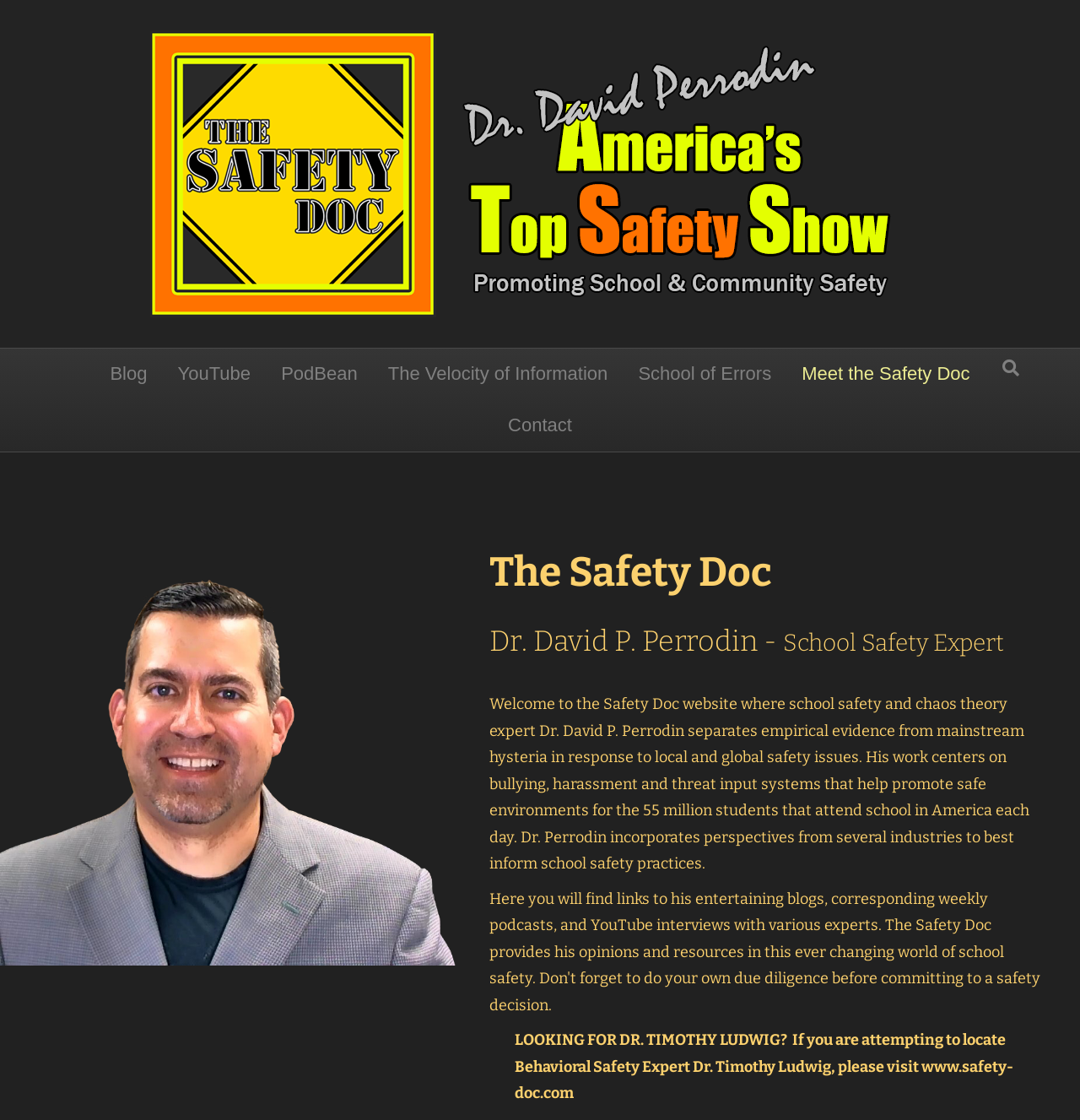Identify the coordinates of the bounding box for the element described below: "PodBean". Return the coordinates as four float numbers between 0 and 1: [left, top, right, bottom].

[0.249, 0.311, 0.343, 0.357]